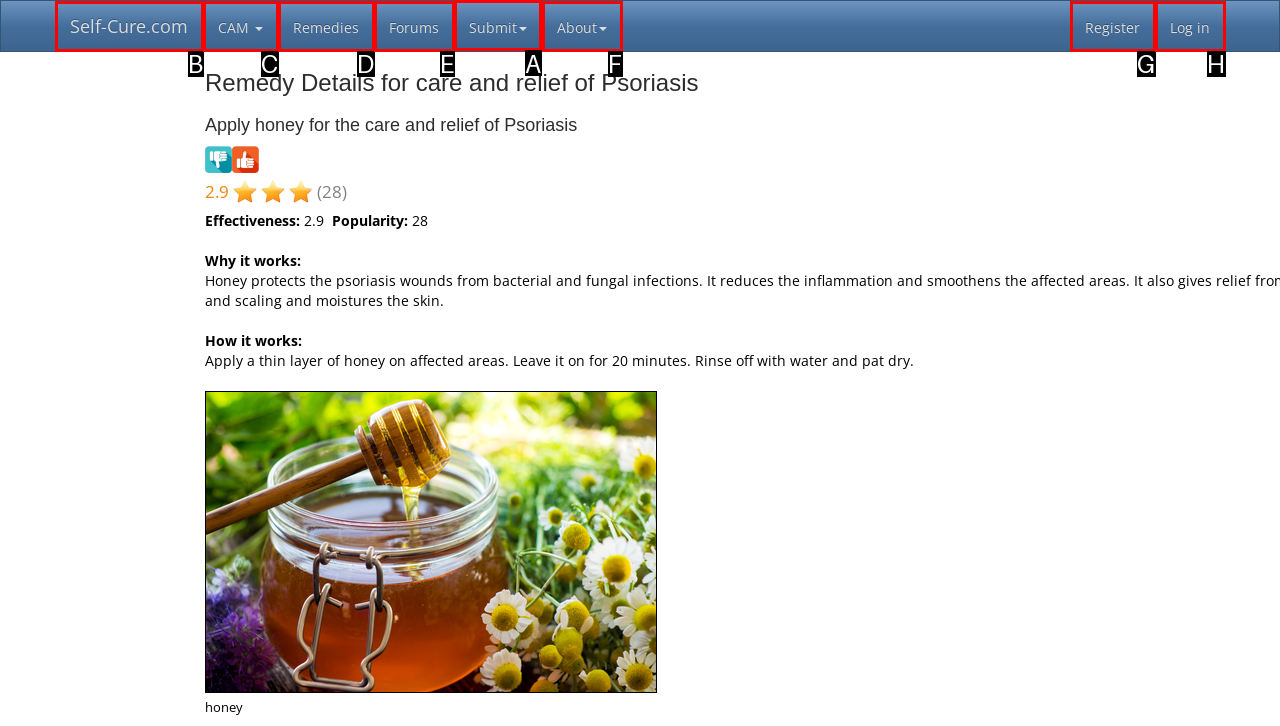Select the HTML element to finish the task: Click on the 'Submit' link Reply with the letter of the correct option.

A